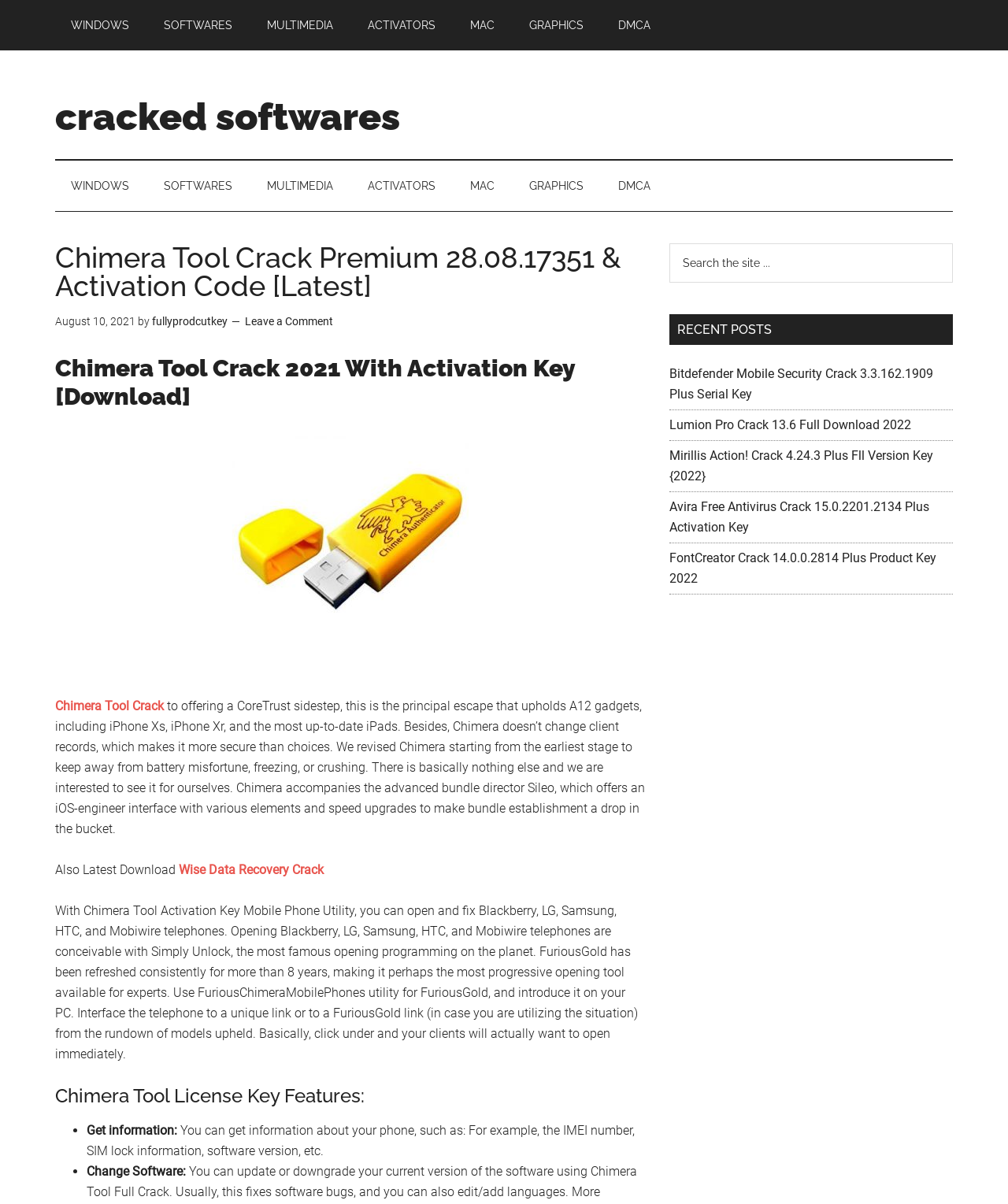Find the bounding box coordinates of the element to click in order to complete this instruction: "Click on Bitdefender Mobile Security Crack 3.3.162.1909 Plus Serial Key link". The bounding box coordinates must be four float numbers between 0 and 1, denoted as [left, top, right, bottom].

[0.664, 0.304, 0.926, 0.334]